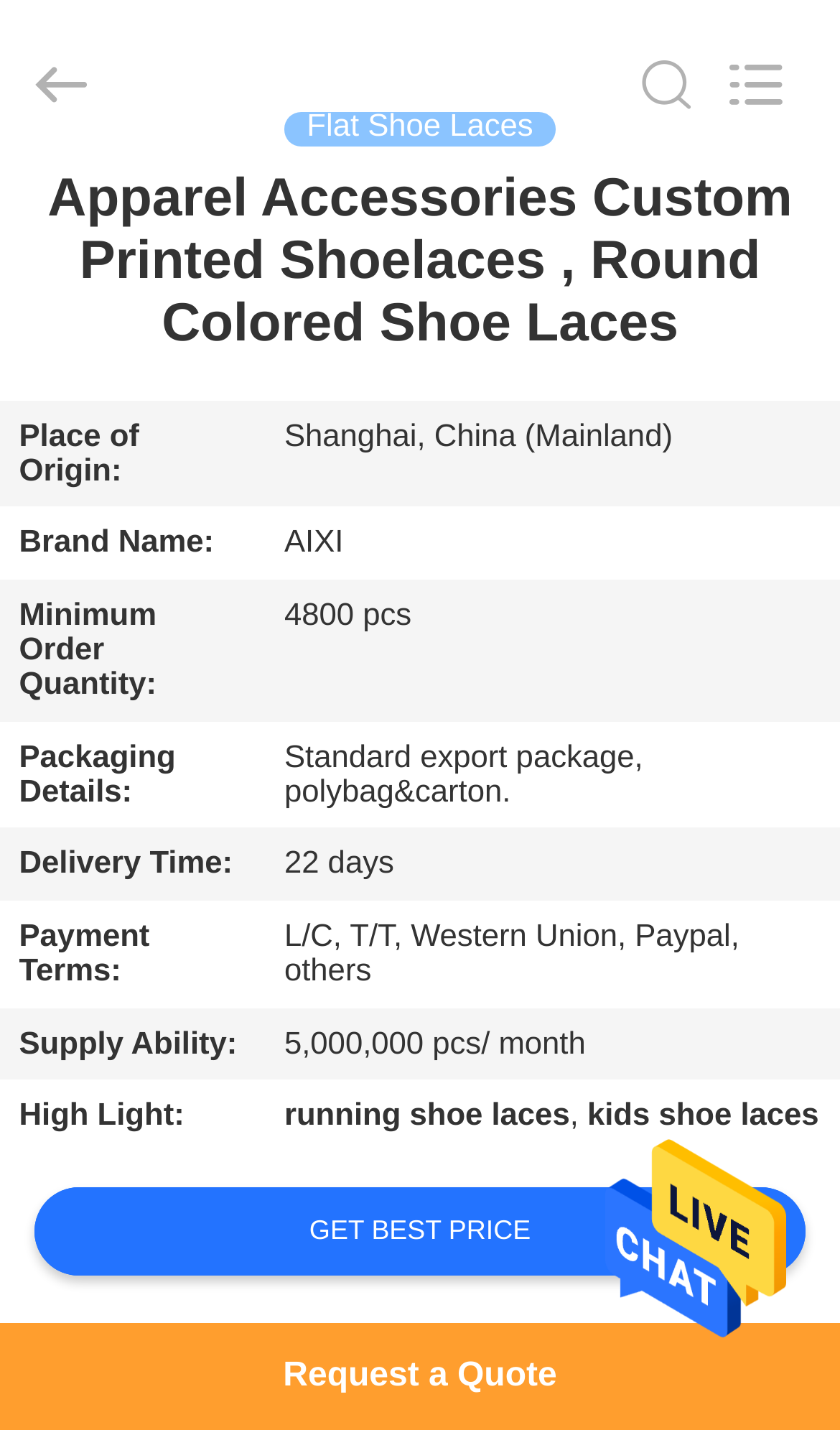Please answer the following question using a single word or phrase: 
What is the brand name of the product?

AIXI